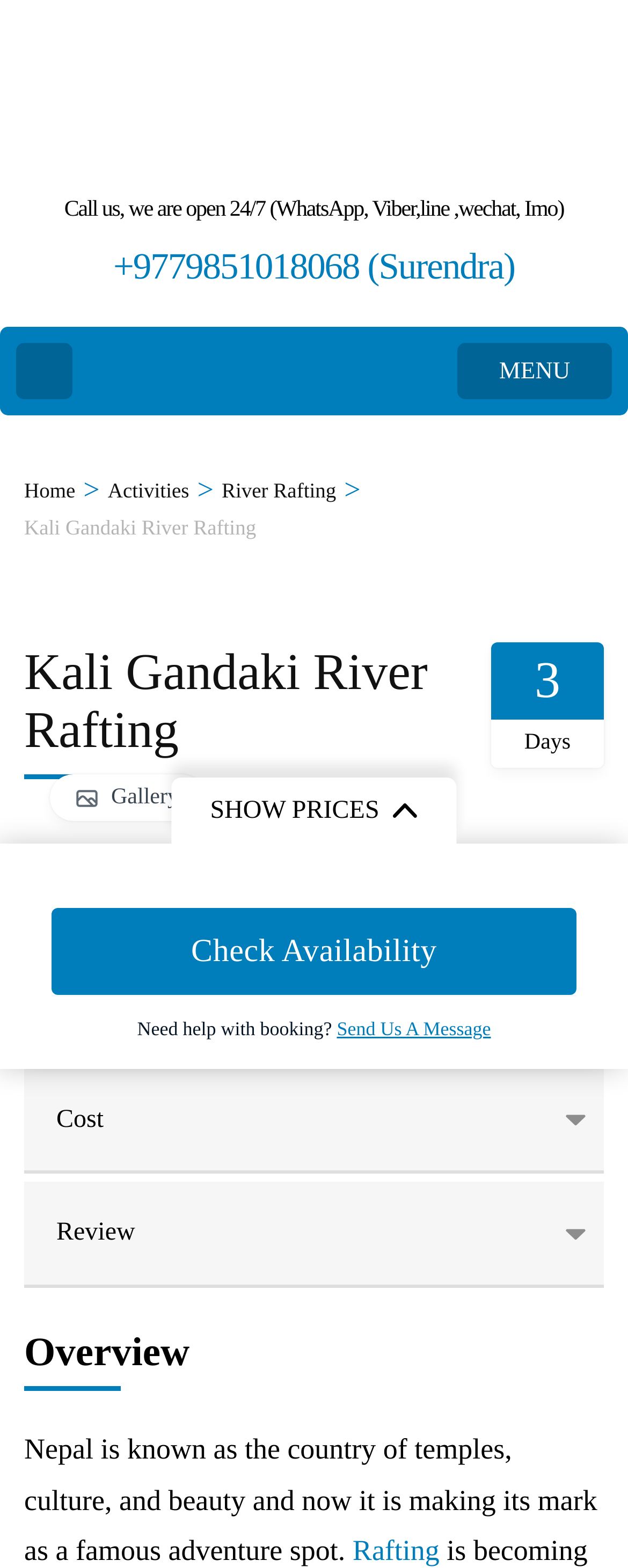What is the name of the river featured on this webpage?
Based on the screenshot, provide a one-word or short-phrase response.

Kali Gandaki River